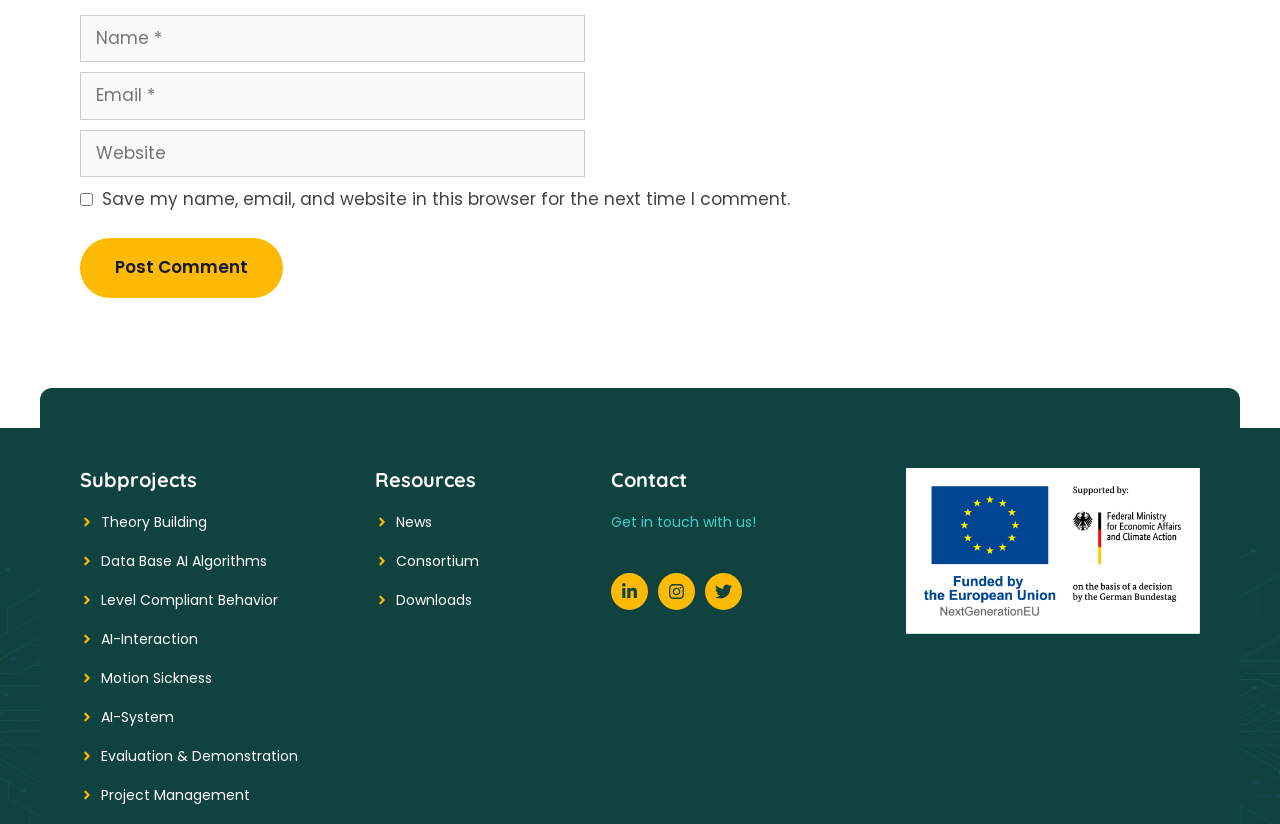Indicate the bounding box coordinates of the element that needs to be clicked to satisfy the following instruction: "Enter your name". The coordinates should be four float numbers between 0 and 1, i.e., [left, top, right, bottom].

[0.062, 0.018, 0.457, 0.075]